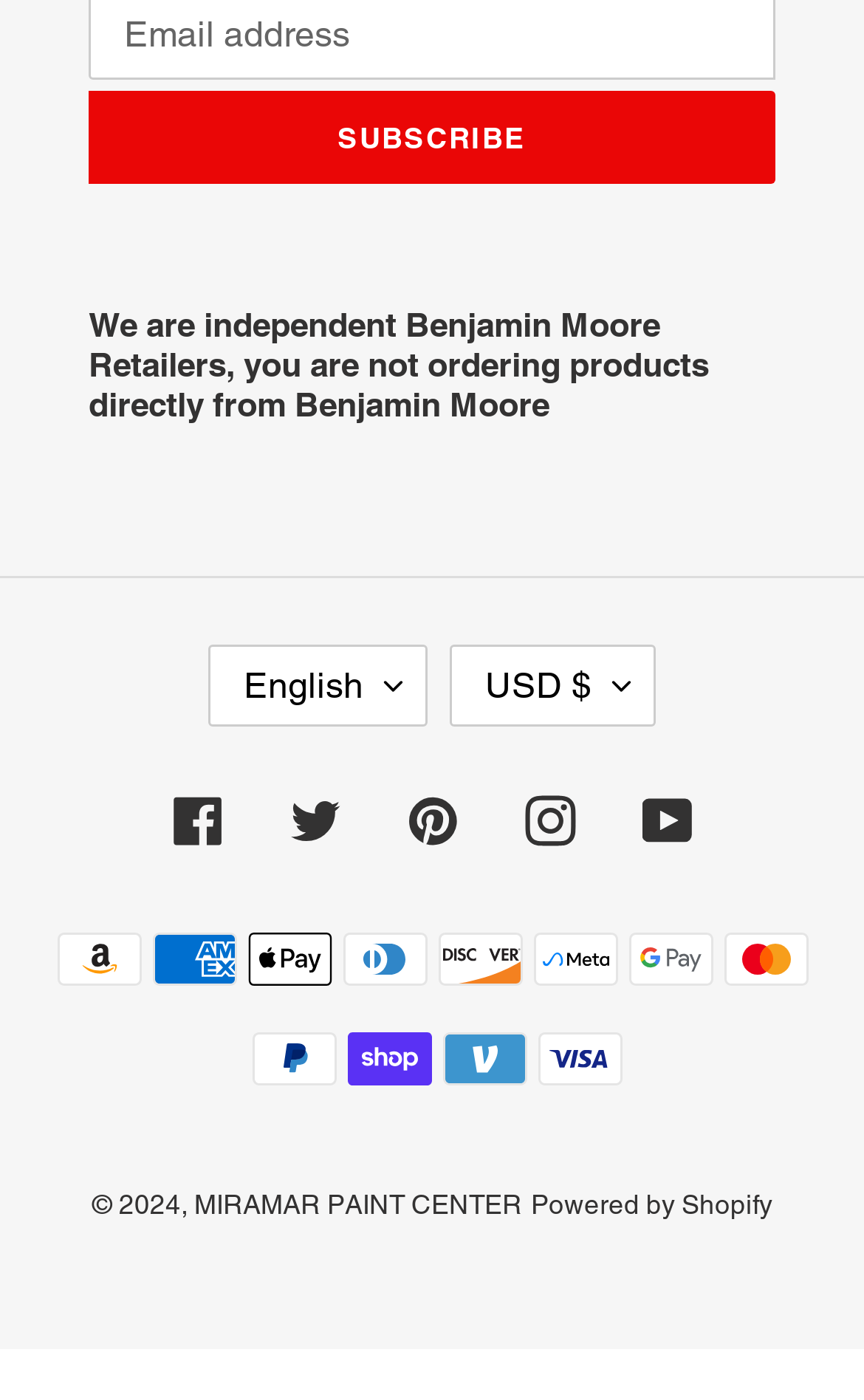What is the language selection button labeled?
Please provide a single word or phrase based on the screenshot.

English